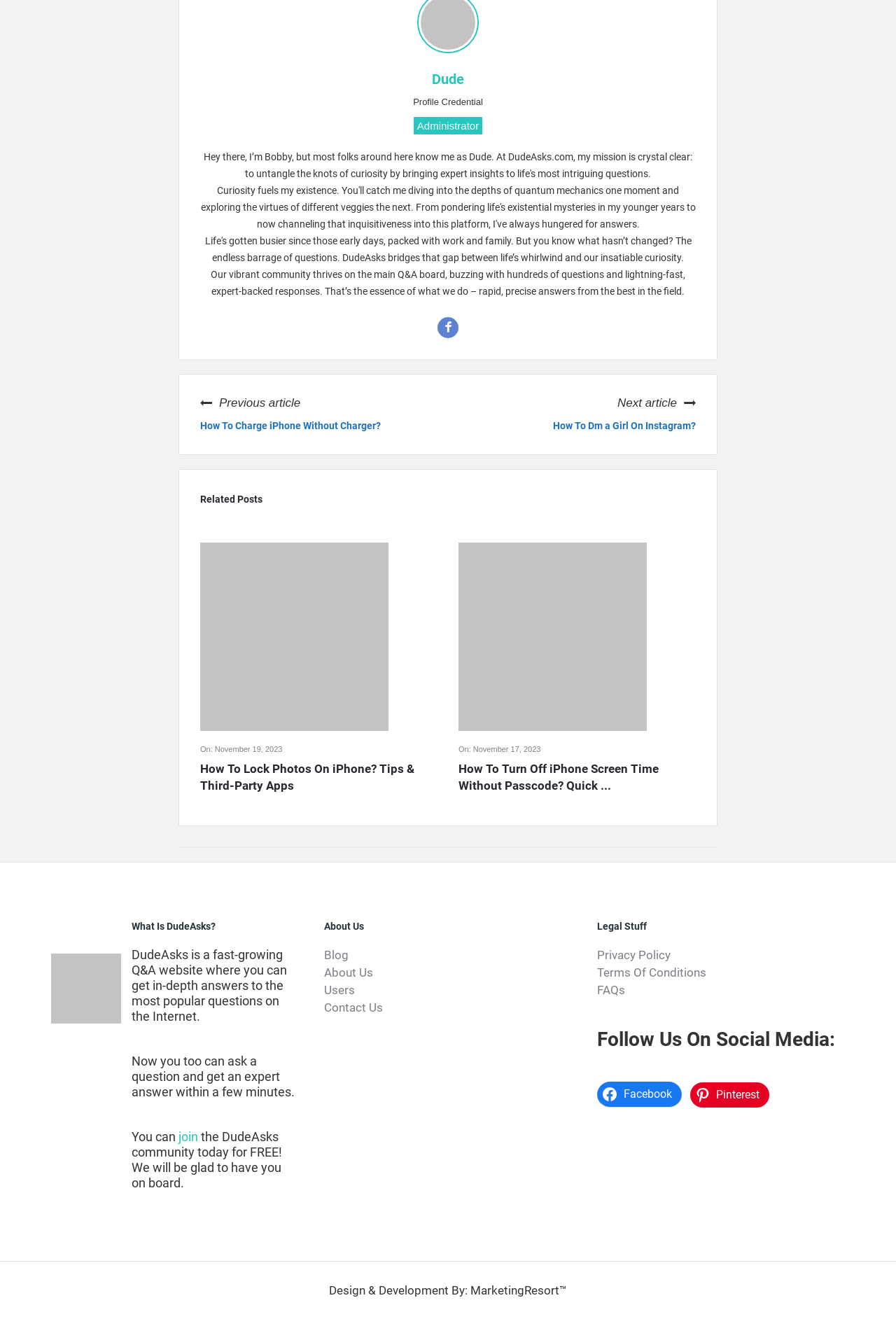Find the bounding box coordinates of the area that needs to be clicked in order to achieve the following instruction: "Follow DudeAsks on Facebook". The coordinates should be specified as four float numbers between 0 and 1, i.e., [left, top, right, bottom].

[0.666, 0.82, 0.761, 0.839]